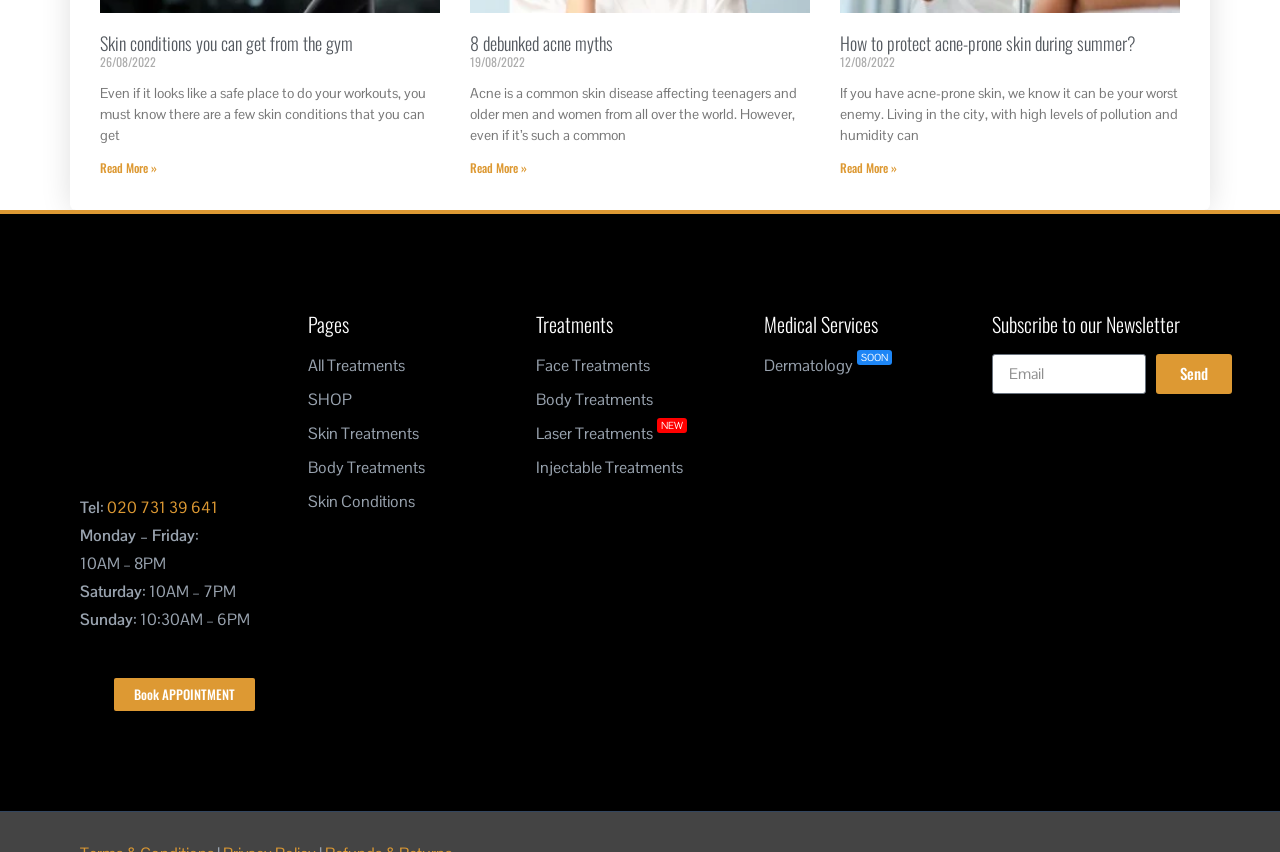What are the operating hours on Saturday?
Answer the question with a thorough and detailed explanation.

The operating hours are mentioned in the contact information section of the webpage, where it says 'Saturday: 10AM - 7PM'.